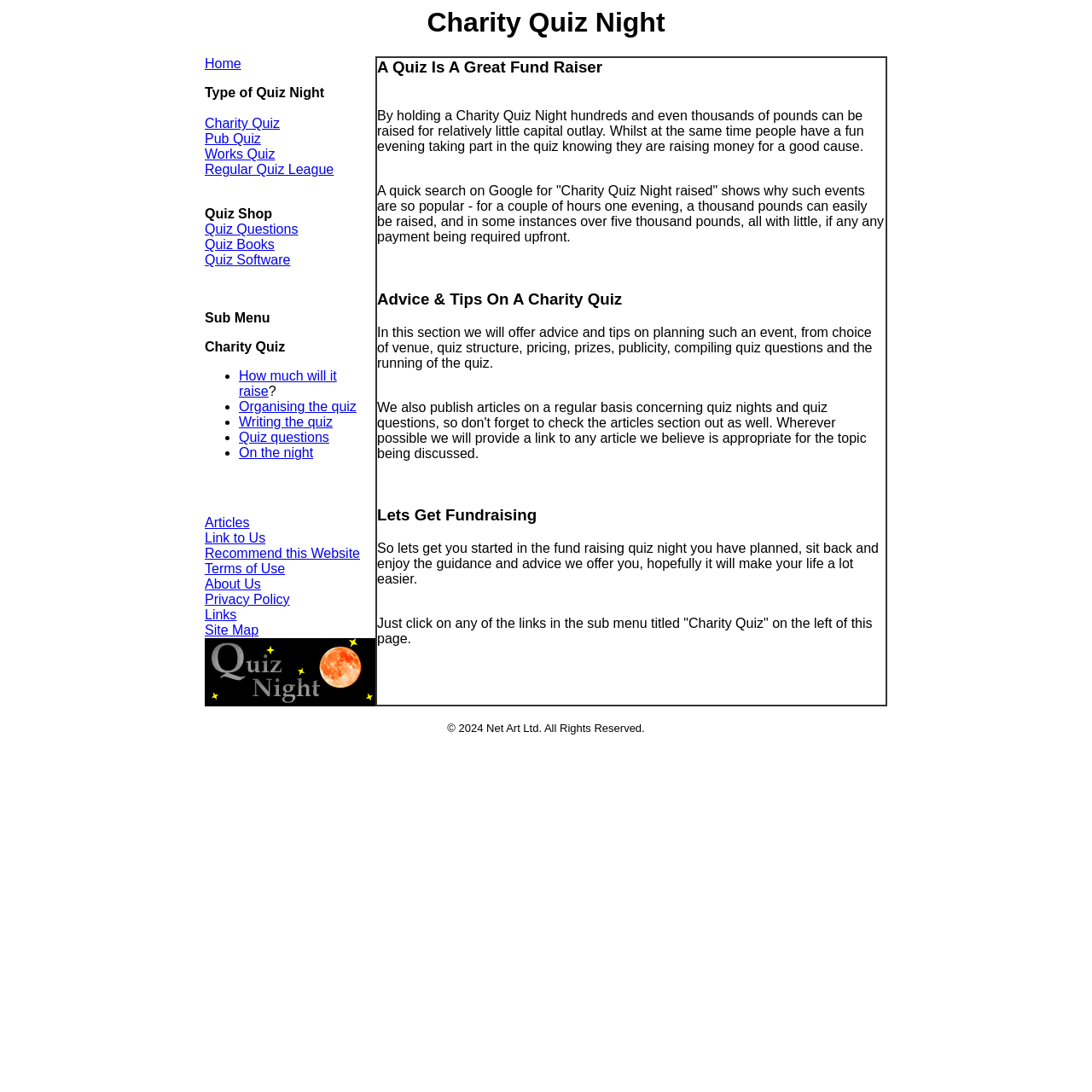Please locate the UI element described by "Links" and provide its bounding box coordinates.

[0.188, 0.556, 0.217, 0.57]